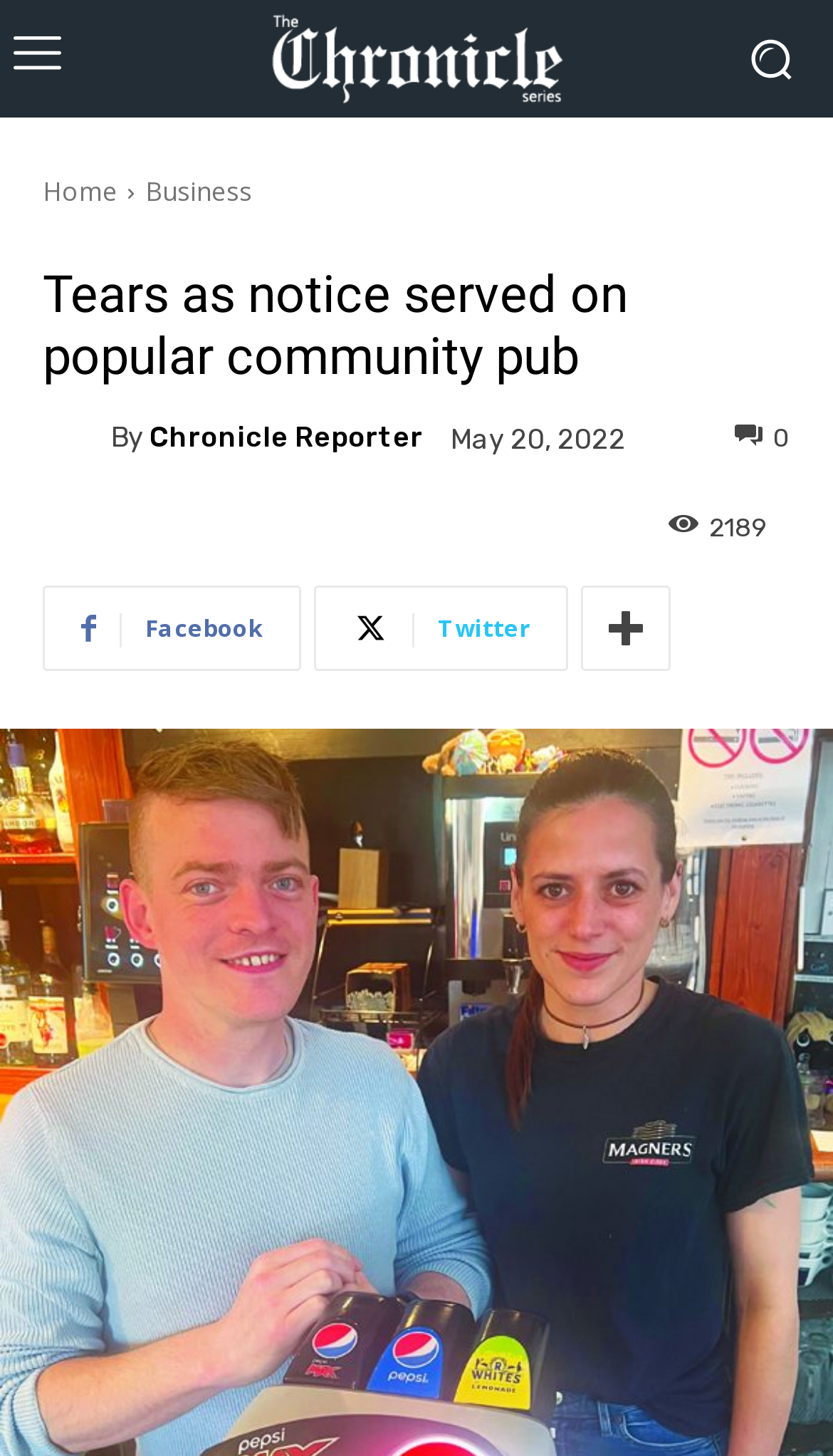What is the date of the article? Refer to the image and provide a one-word or short phrase answer.

May 20, 2022